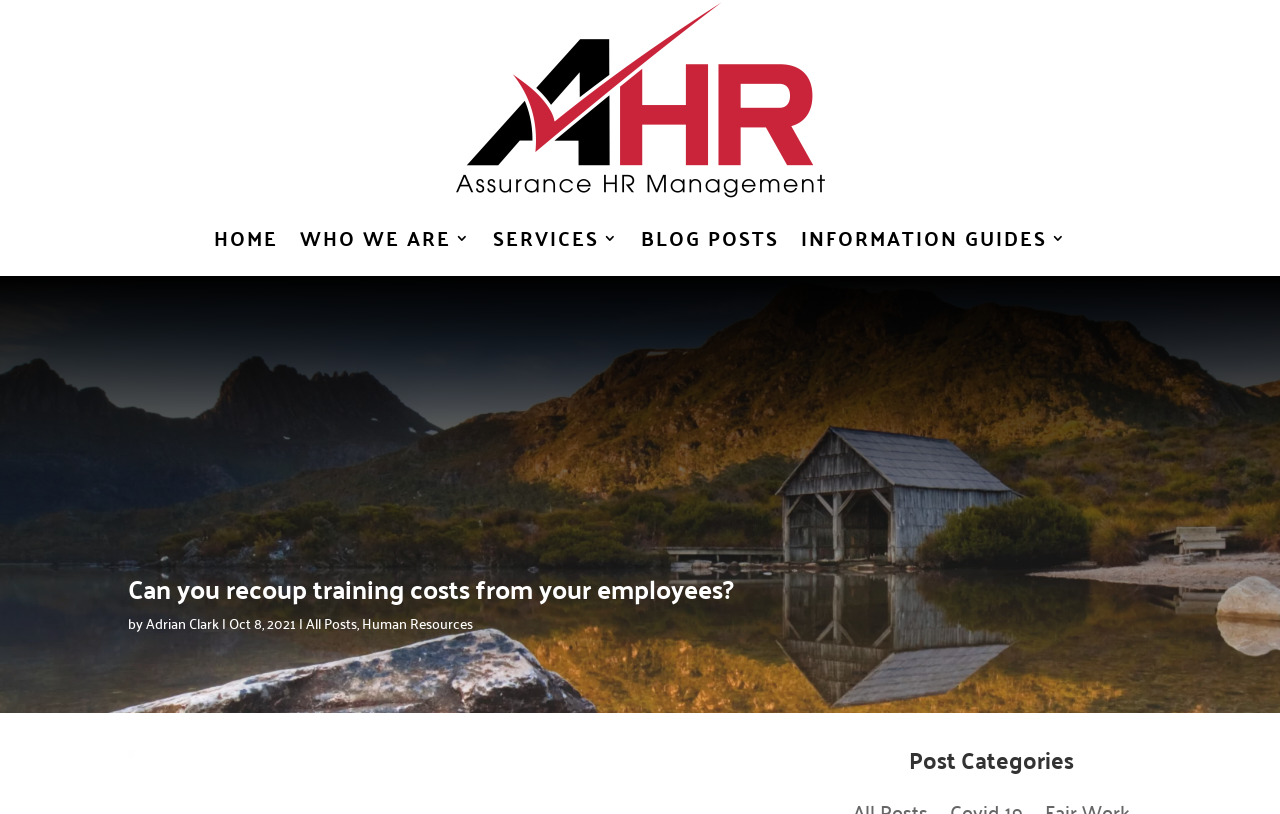Locate the bounding box coordinates of the clickable part needed for the task: "go to home page".

[0.167, 0.246, 0.217, 0.339]